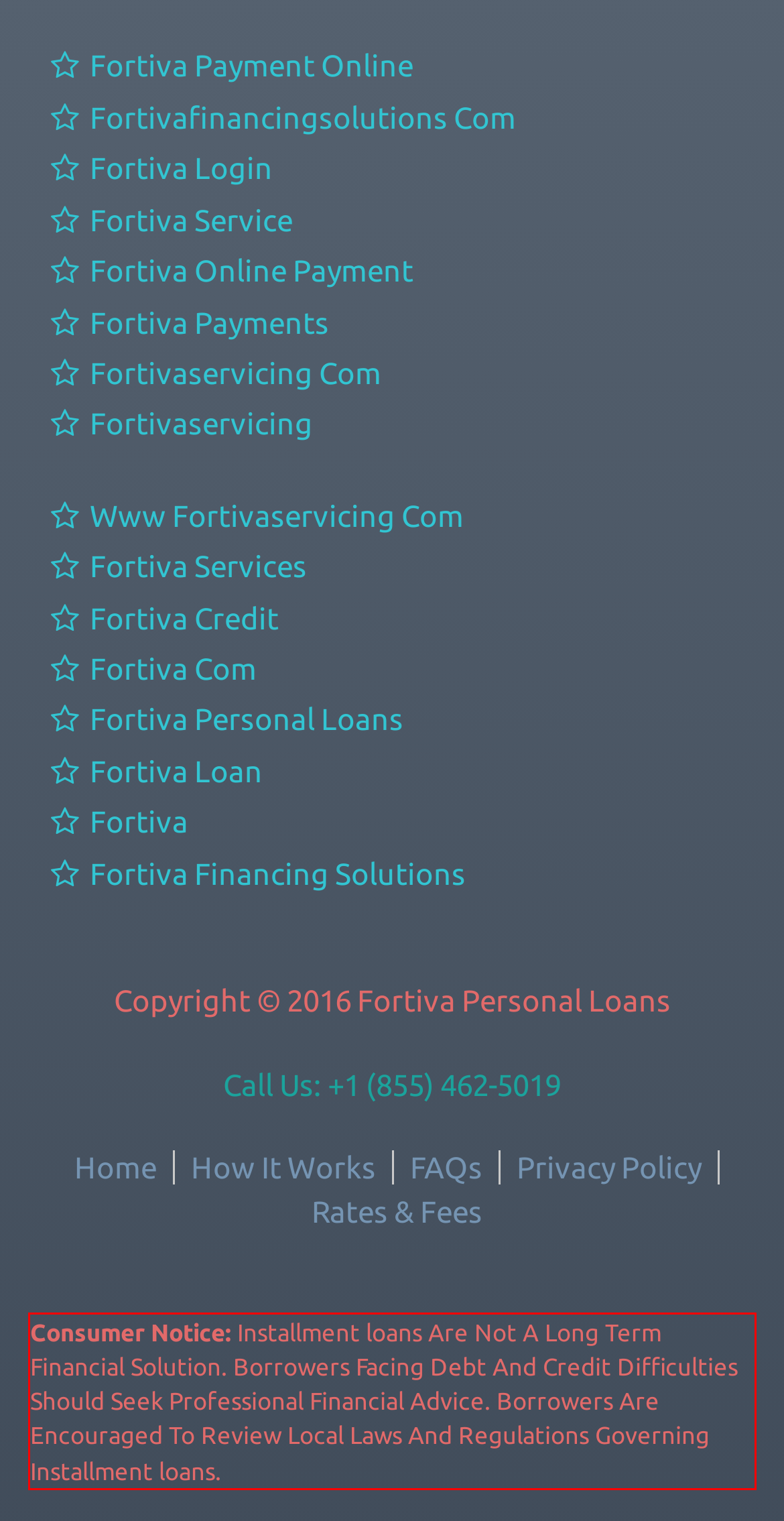Please perform OCR on the text within the red rectangle in the webpage screenshot and return the text content.

Consumer Notice: Installment loans Are Not A Long Term Financial Solution. Borrowers Facing Debt And Credit Difficulties Should Seek Professional Financial Advice. Borrowers Are Encouraged To Review Local Laws And Regulations Governing Installment loans.